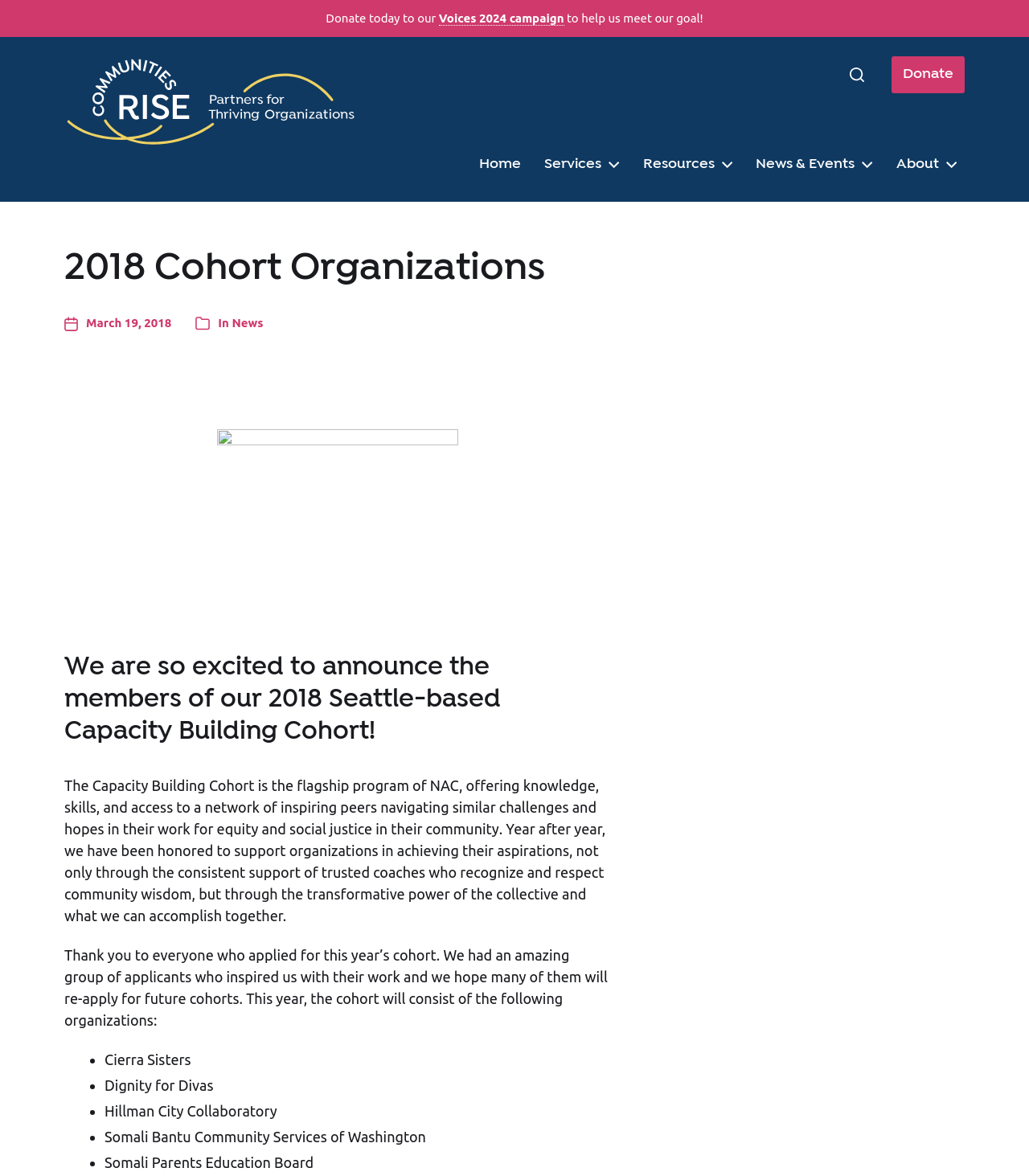Locate the bounding box coordinates of the area that needs to be clicked to fulfill the following instruction: "Donate". The coordinates should be in the format of four float numbers between 0 and 1, namely [left, top, right, bottom].

[0.866, 0.048, 0.938, 0.079]